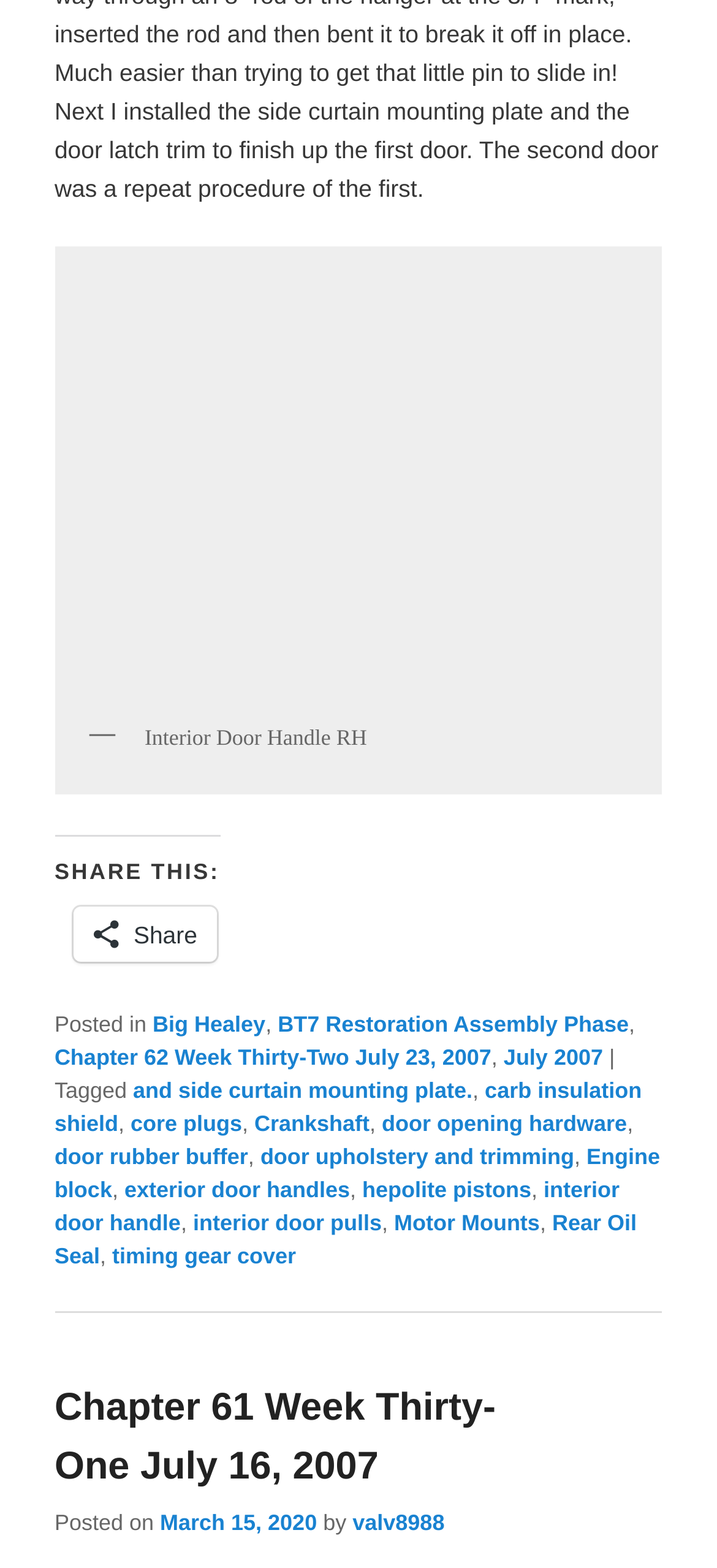Identify the bounding box coordinates of the element that should be clicked to fulfill this task: "Click the FWD/Forward link". The coordinates should be provided as four float numbers between 0 and 1, i.e., [left, top, right, bottom].

None